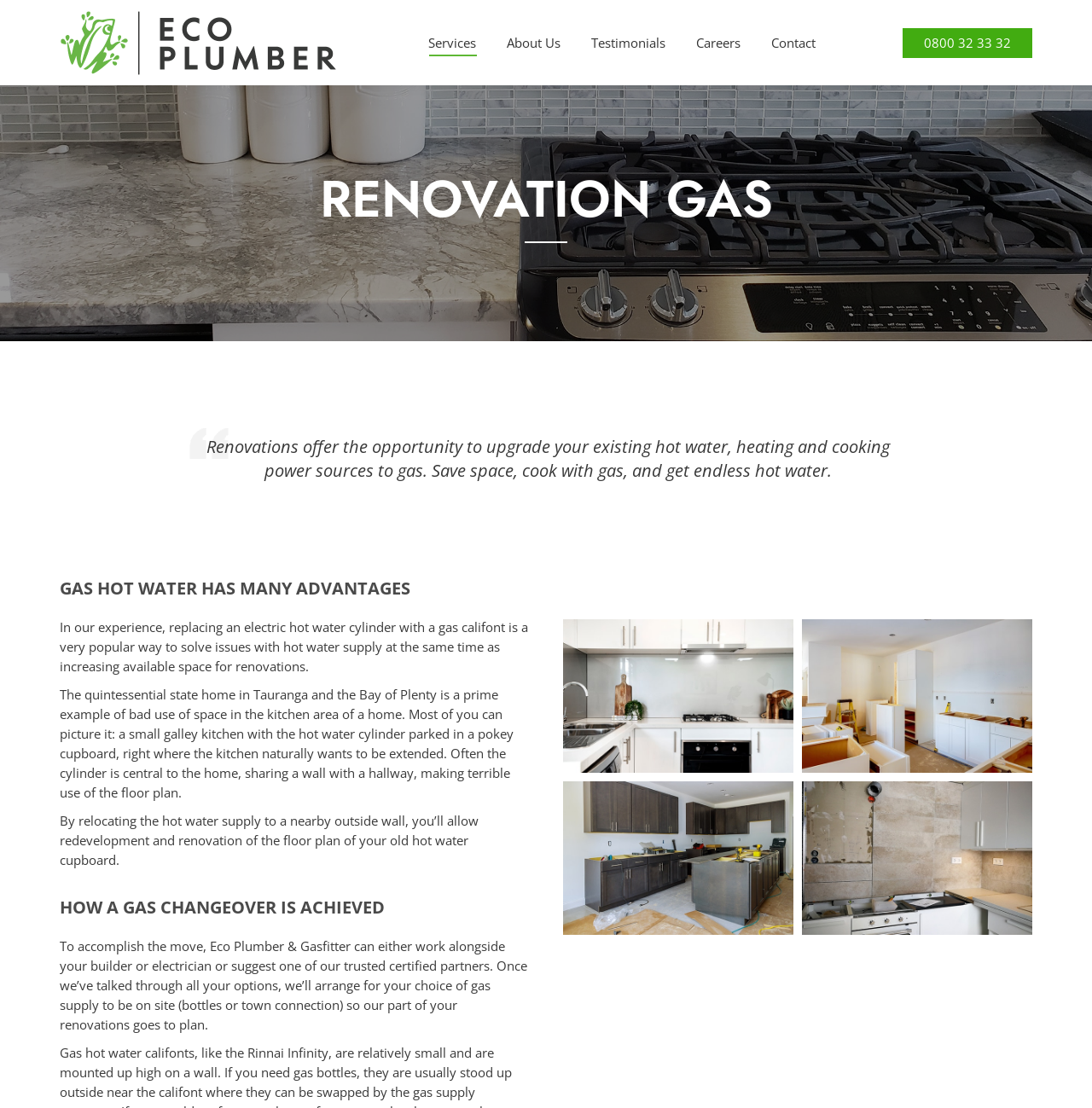Find the bounding box coordinates of the element to click in order to complete this instruction: "Navigate to the 'Services' page". The bounding box coordinates must be four float numbers between 0 and 1, denoted as [left, top, right, bottom].

[0.389, 0.014, 0.439, 0.063]